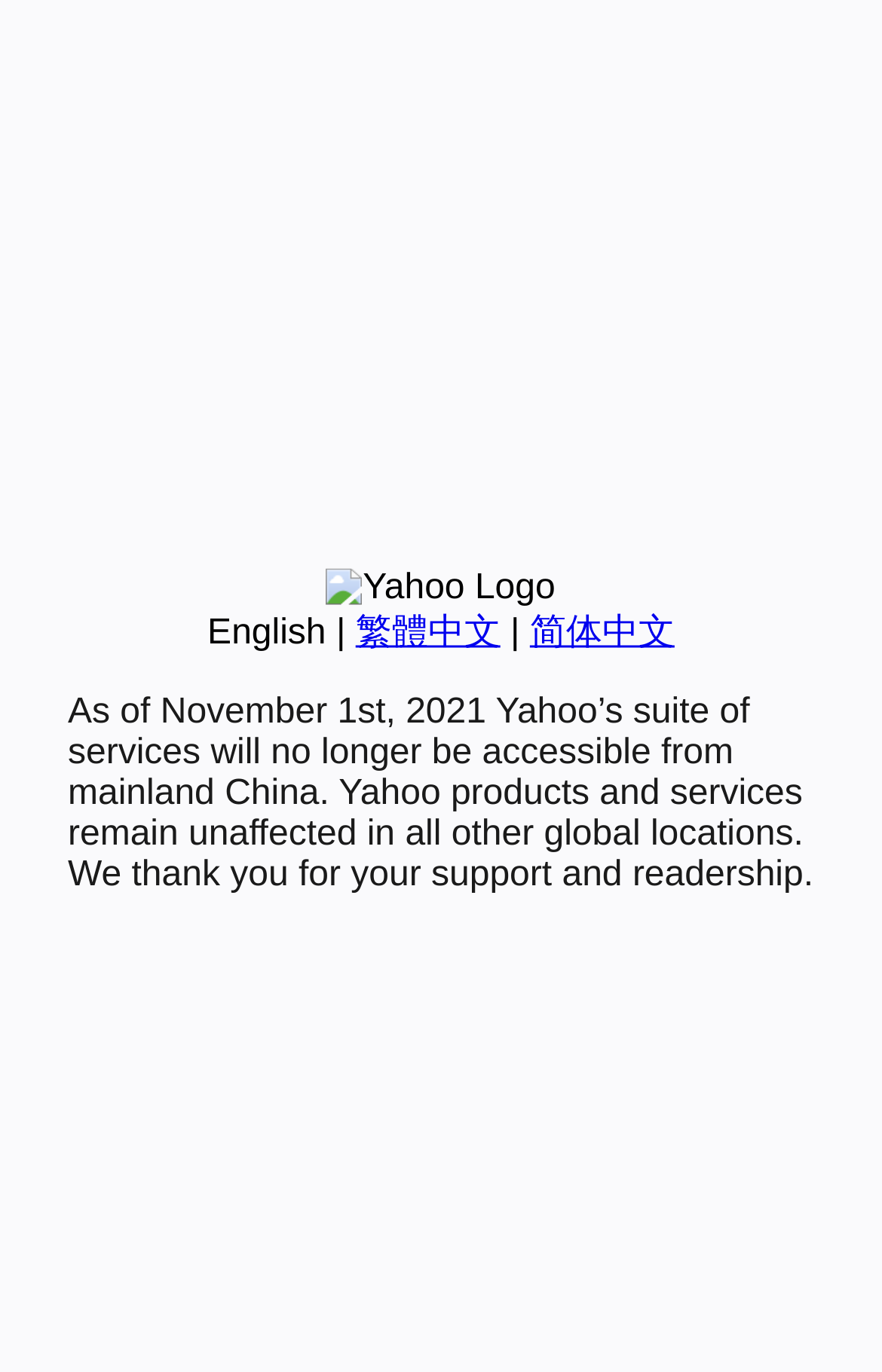Determine the bounding box coordinates for the HTML element mentioned in the following description: "English". The coordinates should be a list of four floats ranging from 0 to 1, represented as [left, top, right, bottom].

[0.235, 0.447, 0.37, 0.475]